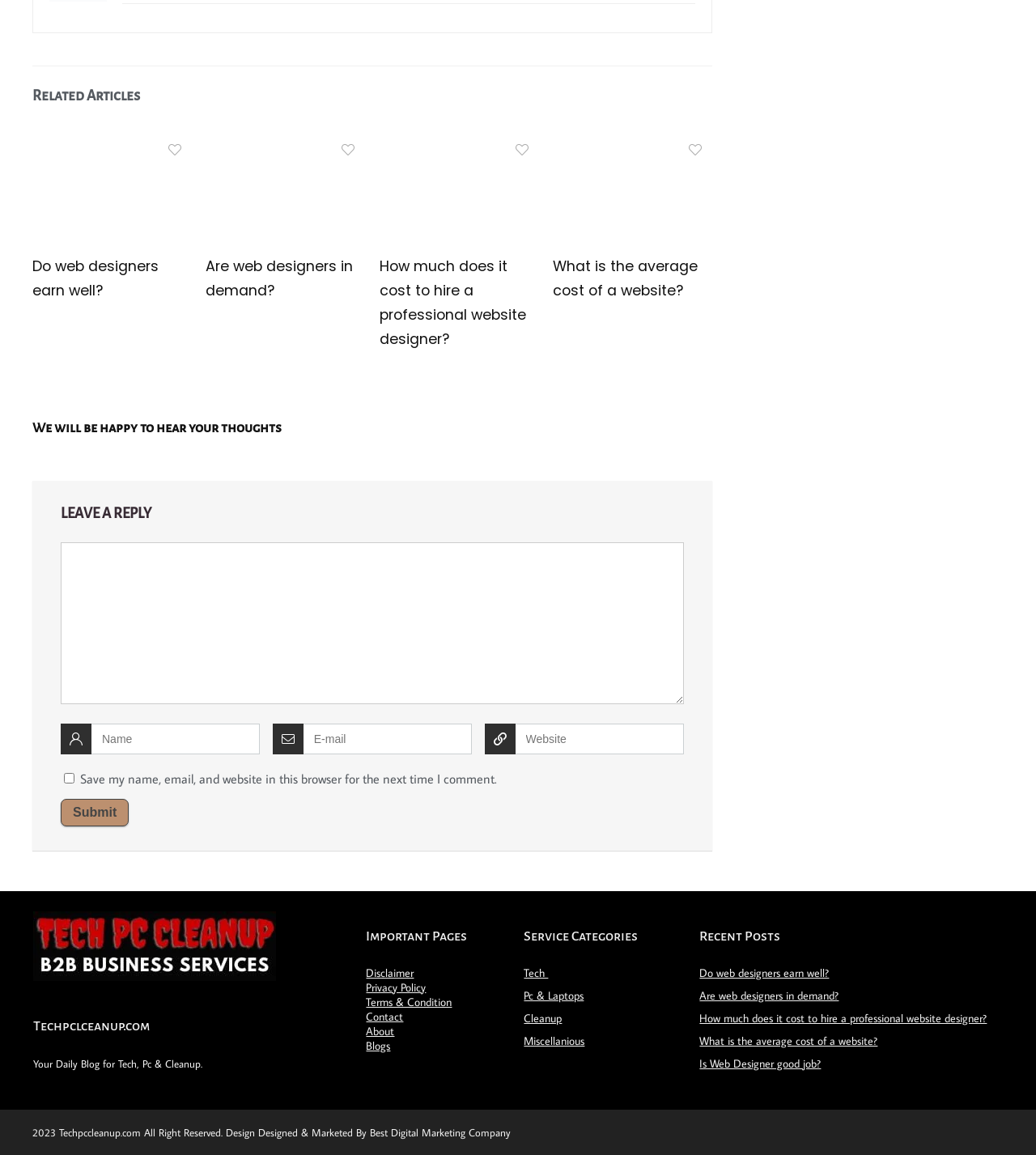Show the bounding box coordinates for the HTML element as described: "Do web designers earn well?".

[0.031, 0.222, 0.153, 0.26]